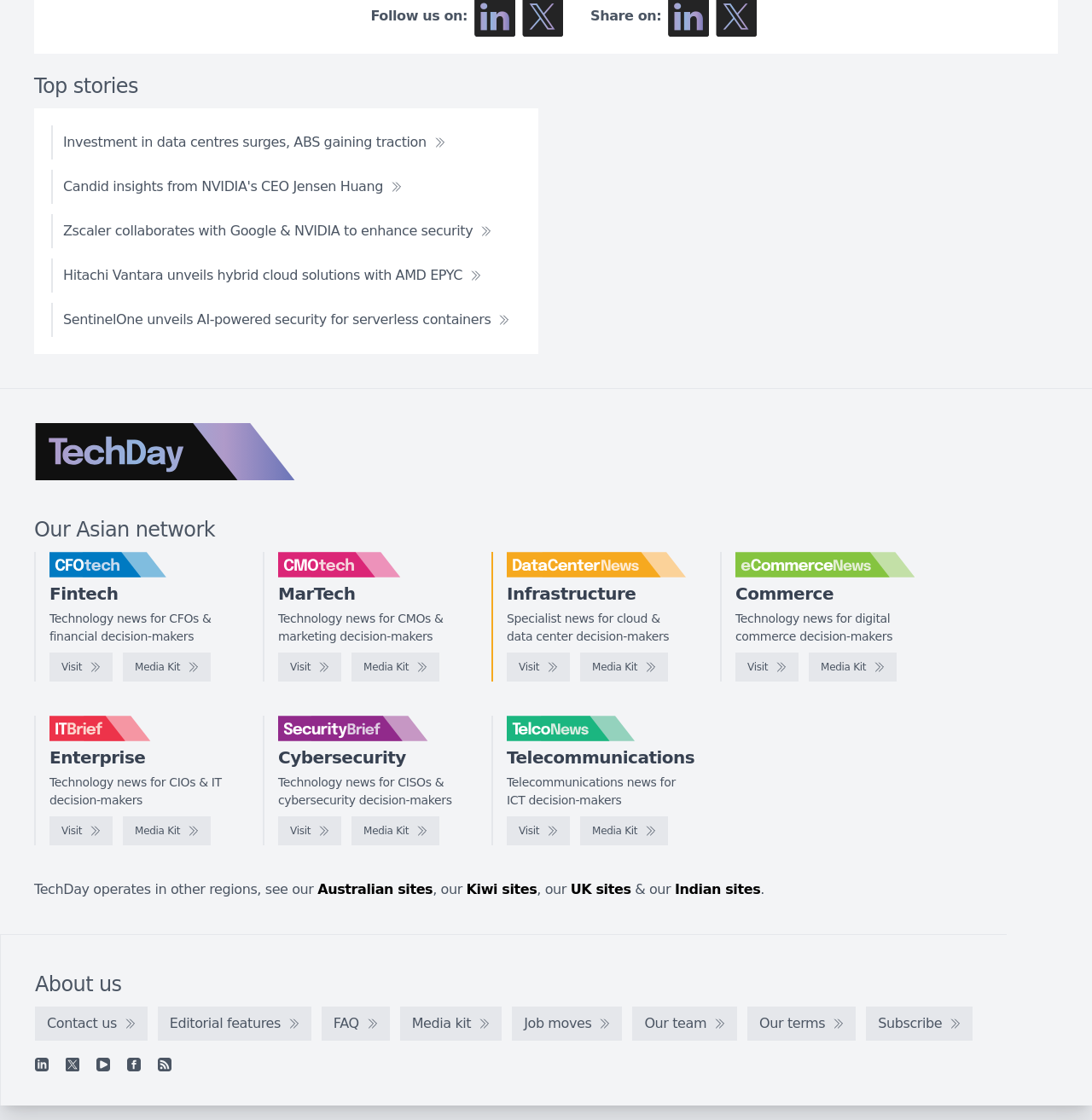What is the name of the news section with the logo 'DataCenterNews'?
Examine the image and give a concise answer in one word or a short phrase.

Infrastructure